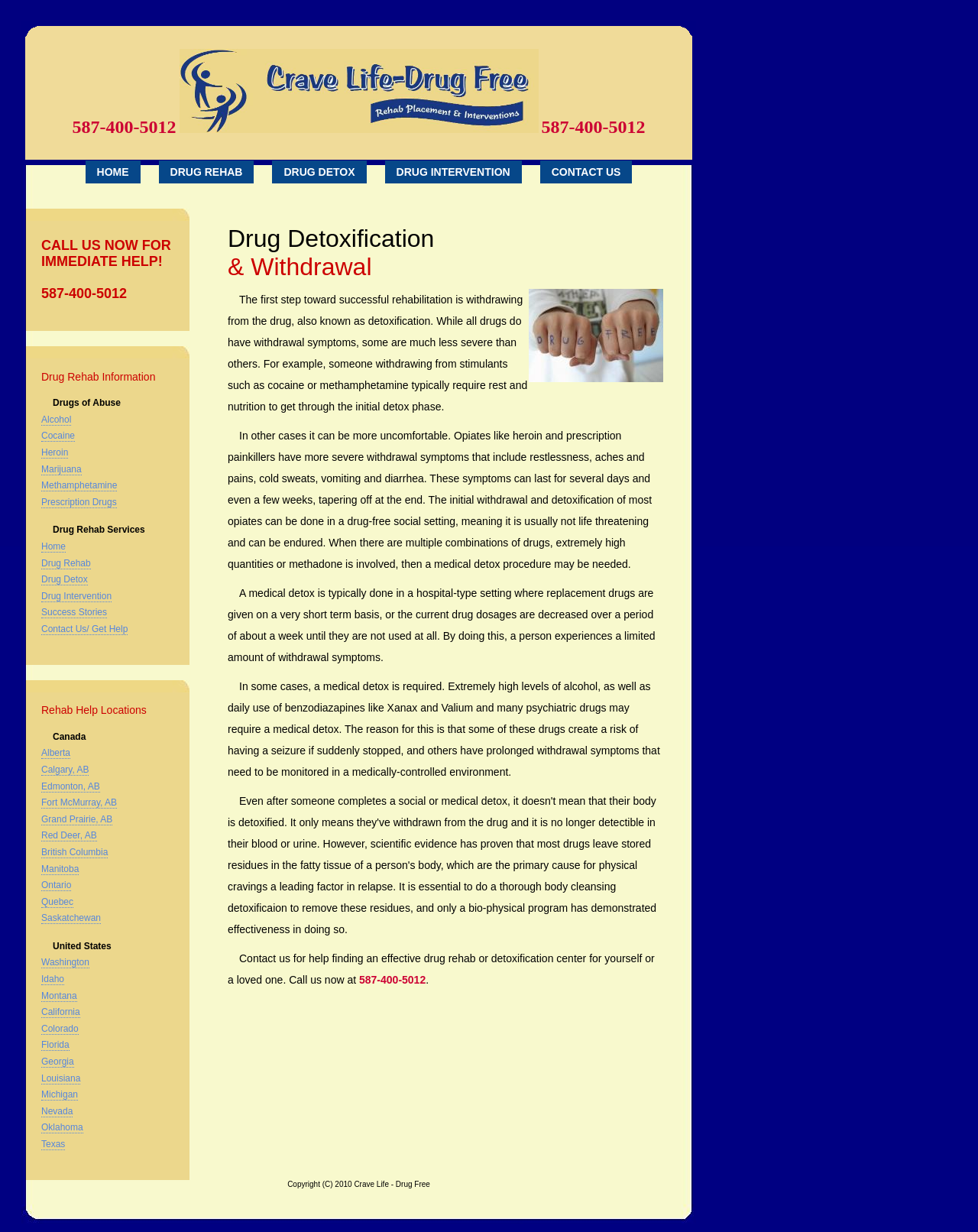What is the phone number to call for immediate help?
Please craft a detailed and exhaustive response to the question.

The phone number can be found in the top section of the webpage, next to the 'CALL US NOW FOR IMMEDIATE HELP!' link, and also at the bottom of the page in the 'Contact us for help finding an effective drug rehab or detoxification center...' paragraph.